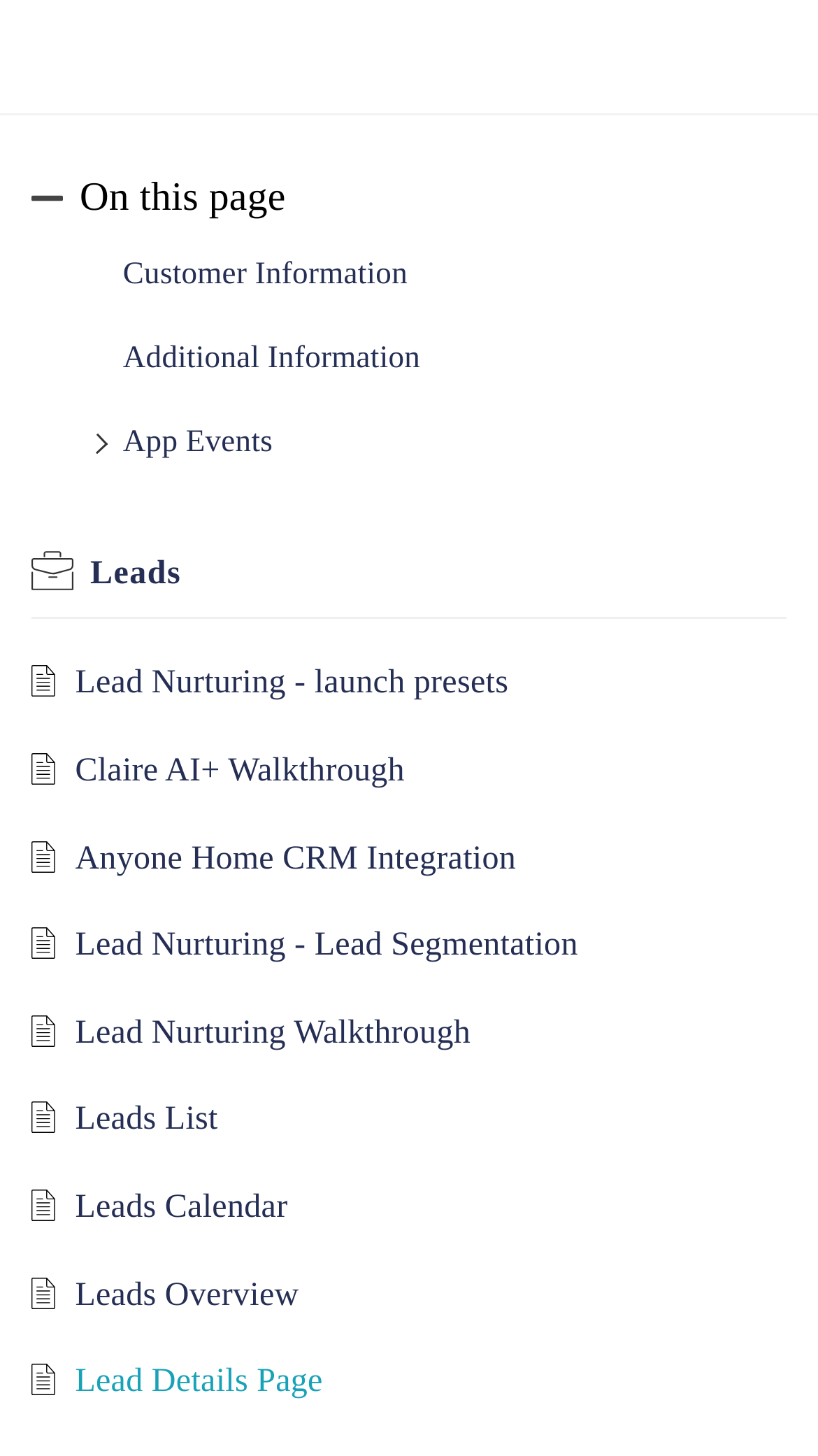Please find and report the bounding box coordinates of the element to click in order to perform the following action: "Access lead nurturing walkthrough". The coordinates should be expressed as four float numbers between 0 and 1, in the format [left, top, right, bottom].

[0.092, 0.697, 0.575, 0.722]